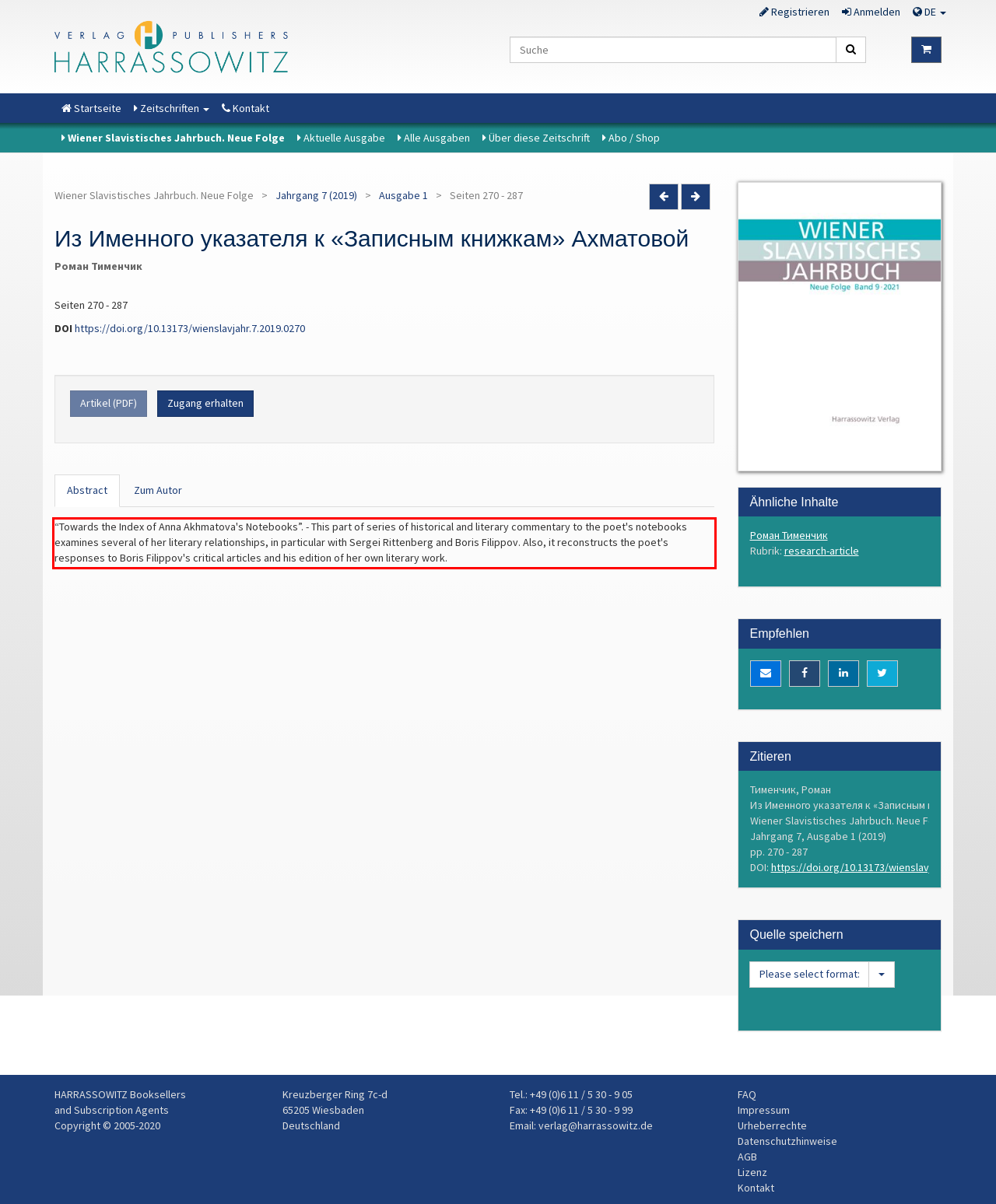Please analyze the screenshot of a webpage and extract the text content within the red bounding box using OCR.

“Towards the Index of Anna Akhmatova's Notebooks”. - This part of series of historical and literary commentary to the poet's notebooks examines several of her literary relationships, in particular with Sergei Rittenberg and Boris Filippov. Also, it reconstructs the poet's responses to Boris Filippov's critical articles and his edition of her own literary work.